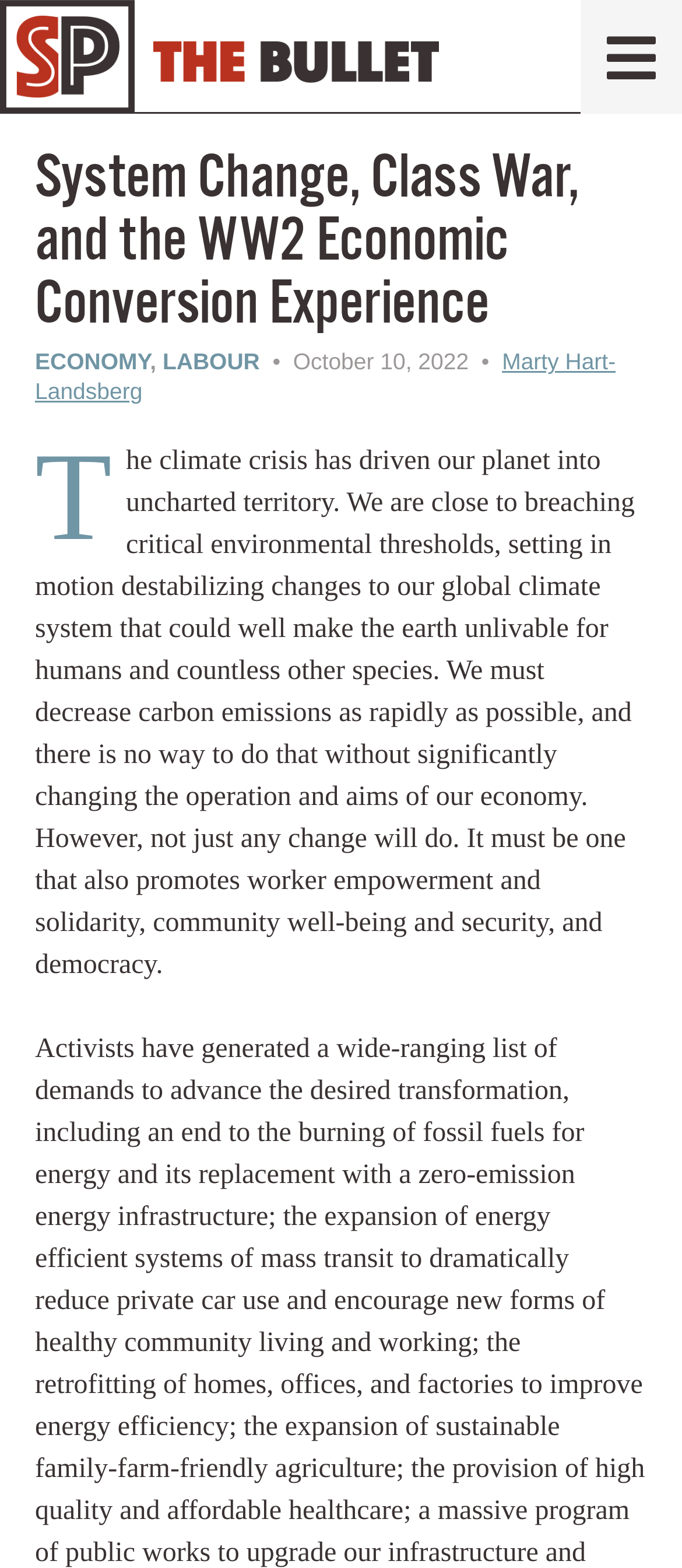Based on the provided description, "Labour", find the bounding box of the corresponding UI element in the screenshot.

[0.238, 0.222, 0.381, 0.239]